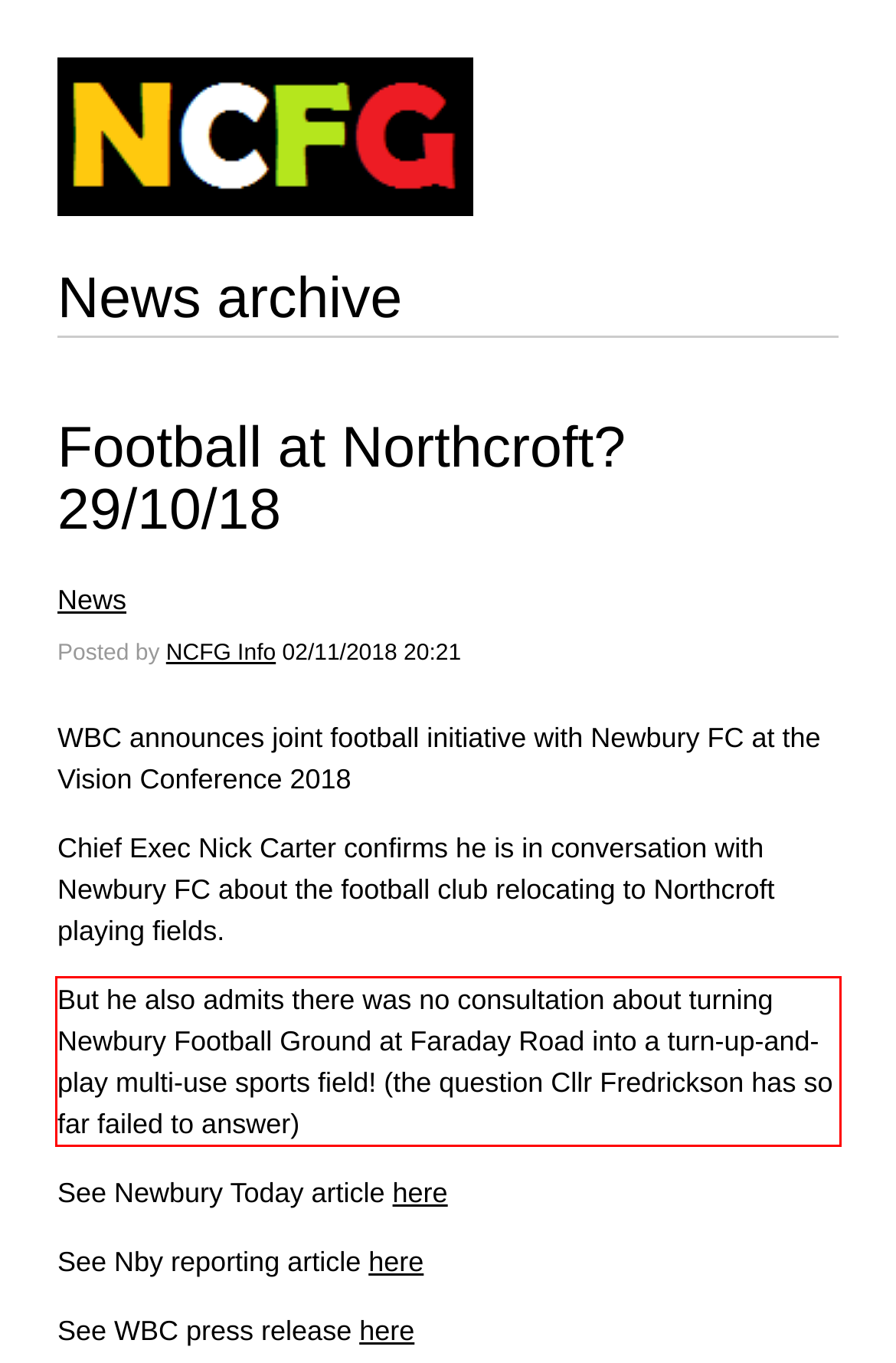Please use OCR to extract the text content from the red bounding box in the provided webpage screenshot.

But he also admits there was no consultation about turning Newbury Football Ground at Faraday Road into a turn-up-and-play multi-use sports field! (the question Cllr Fredrickson has so far failed to answer)